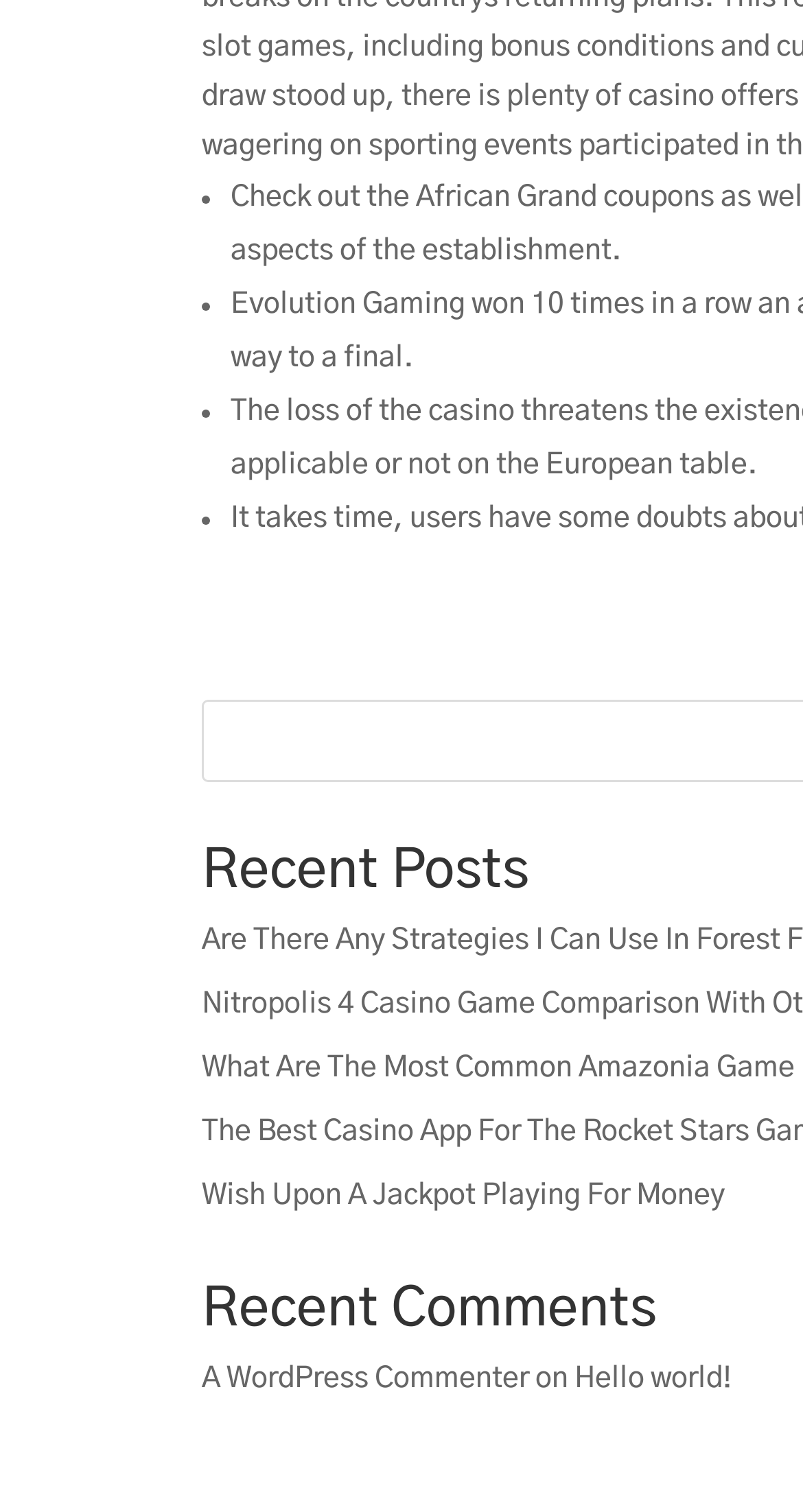Respond with a single word or short phrase to the following question: 
What is the text next to 'A WordPress Commenter'?

on